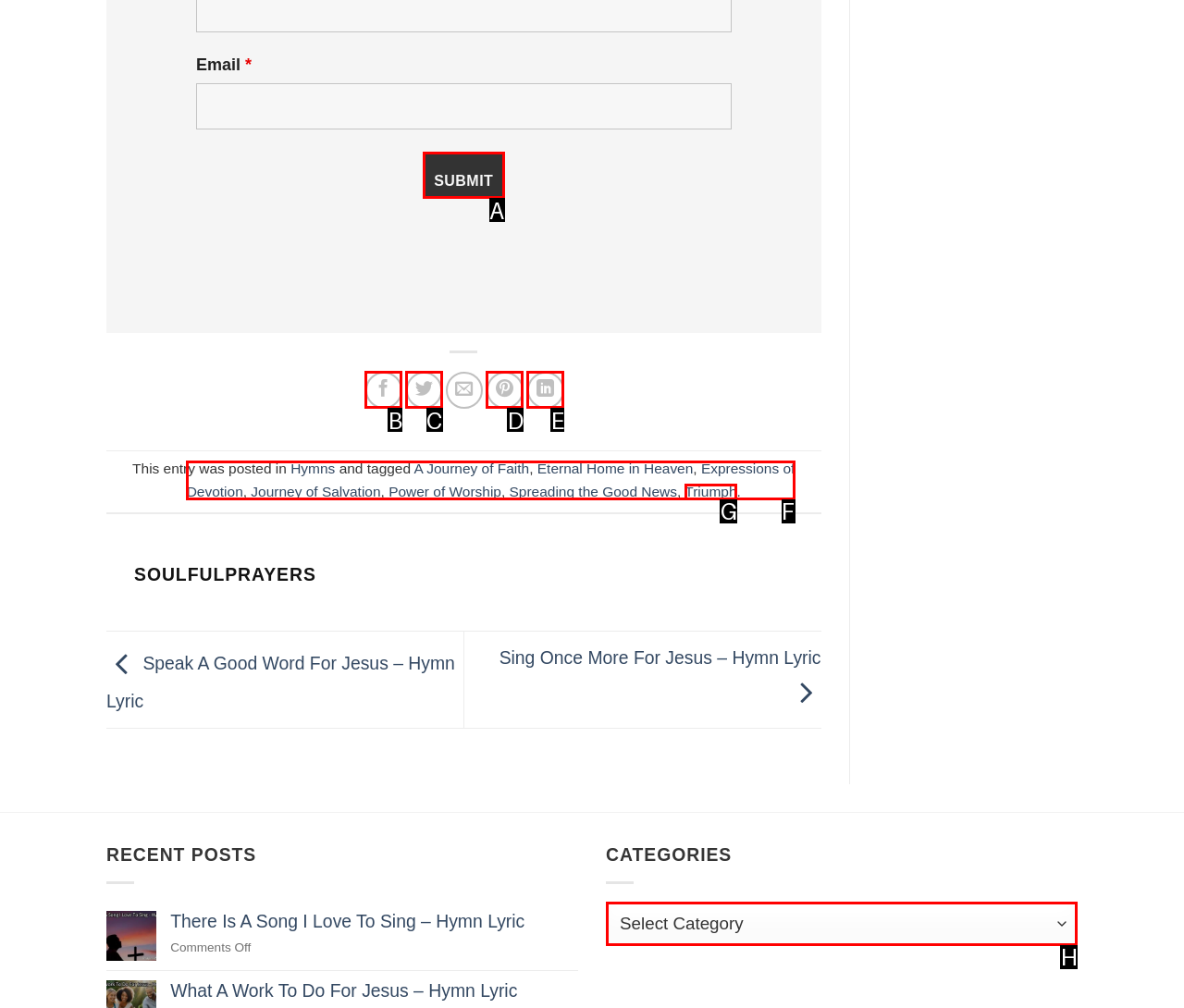Tell me the letter of the UI element I should click to accomplish the task: Select a category based on the choices provided in the screenshot.

H